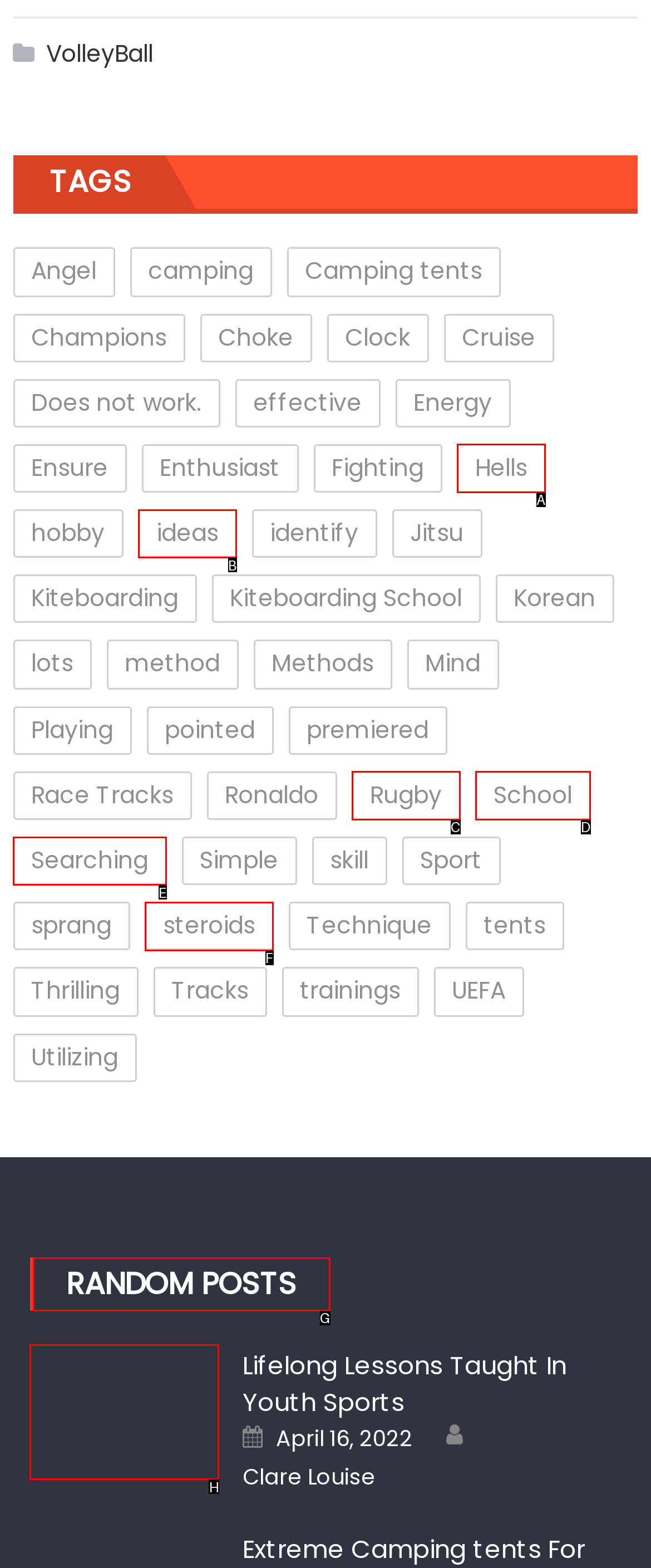For the given instruction: Check the 'RANDOM POSTS' section, determine which boxed UI element should be clicked. Answer with the letter of the corresponding option directly.

G